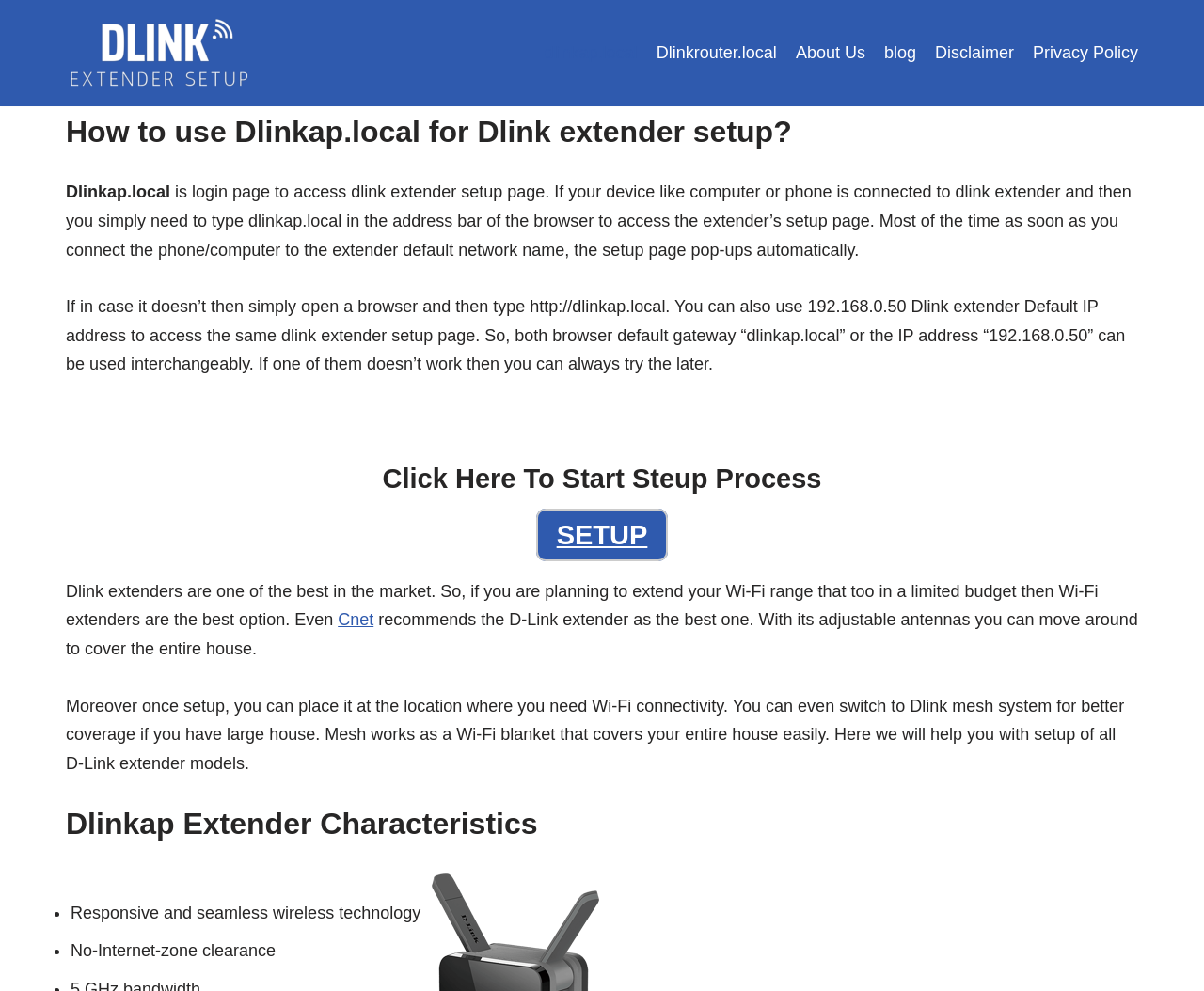What is the alternative IP address to access the setup page?
Using the picture, provide a one-word or short phrase answer.

192.168.0.50